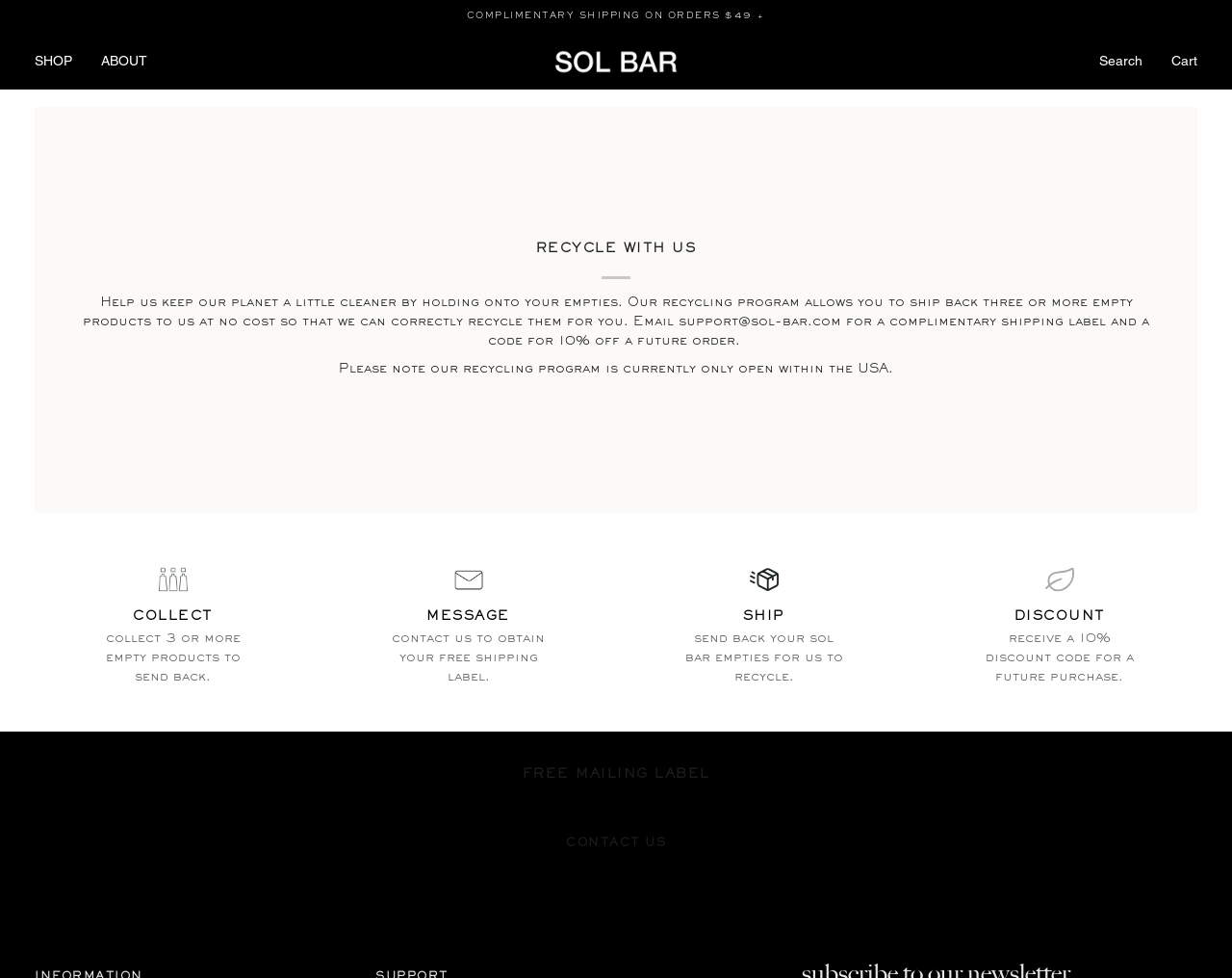What is the minimum order amount for free shipping?
Can you provide a detailed and comprehensive answer to the question?

The webpage mentions 'COMPLIMENTARY SHIPPING ON ORDERS $49 +' at the top, indicating that orders above $49 are eligible for free shipping.